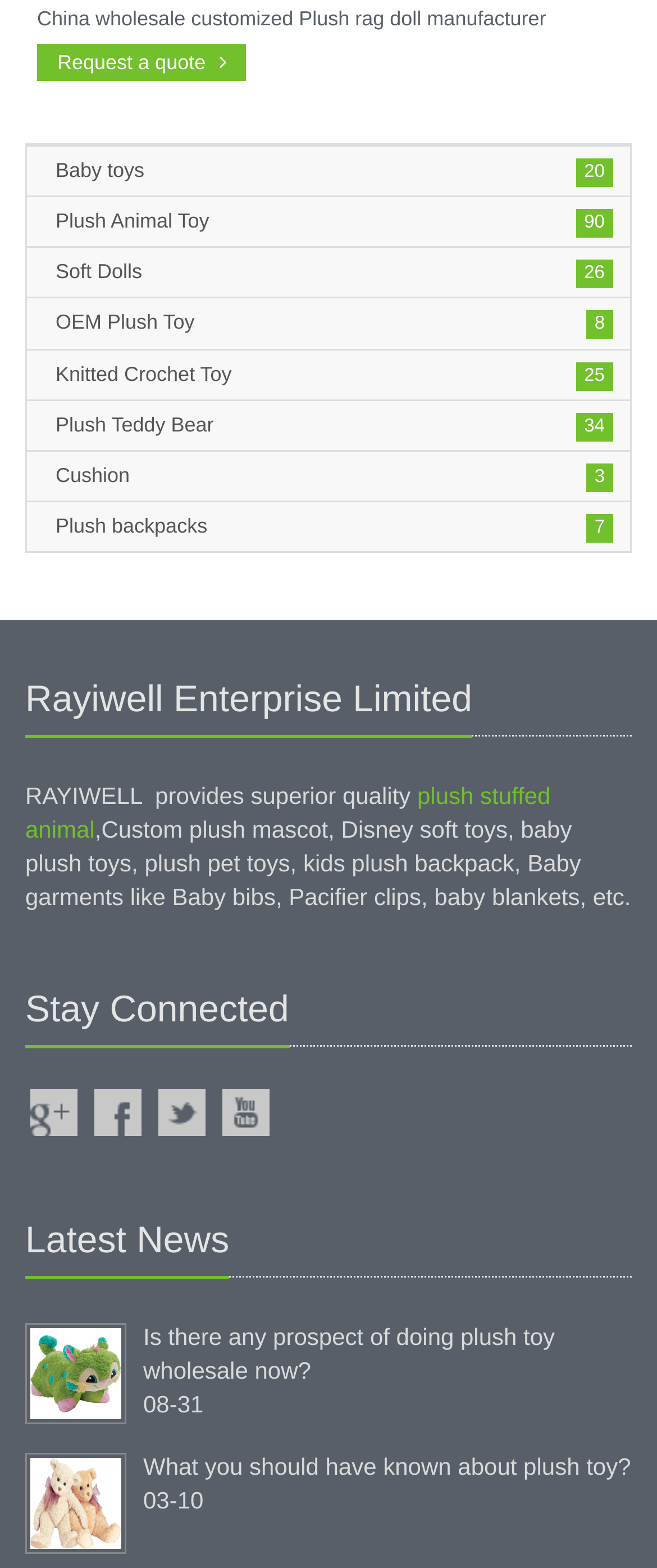Determine the bounding box coordinates of the section to be clicked to follow the instruction: "Request a quote". The coordinates should be given as four float numbers between 0 and 1, formatted as [left, top, right, bottom].

[0.056, 0.028, 0.375, 0.052]